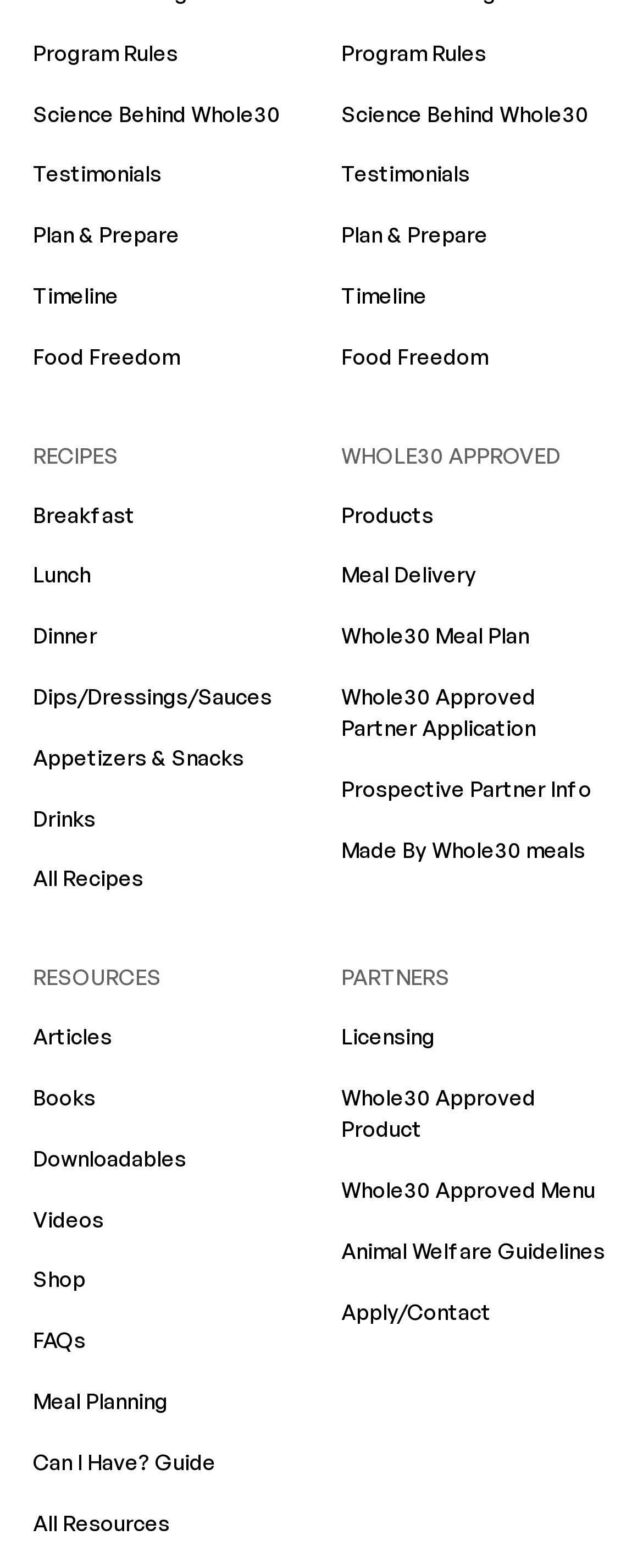Find the bounding box coordinates of the UI element according to this description: "Food Freedom".

[0.531, 0.208, 0.949, 0.247]